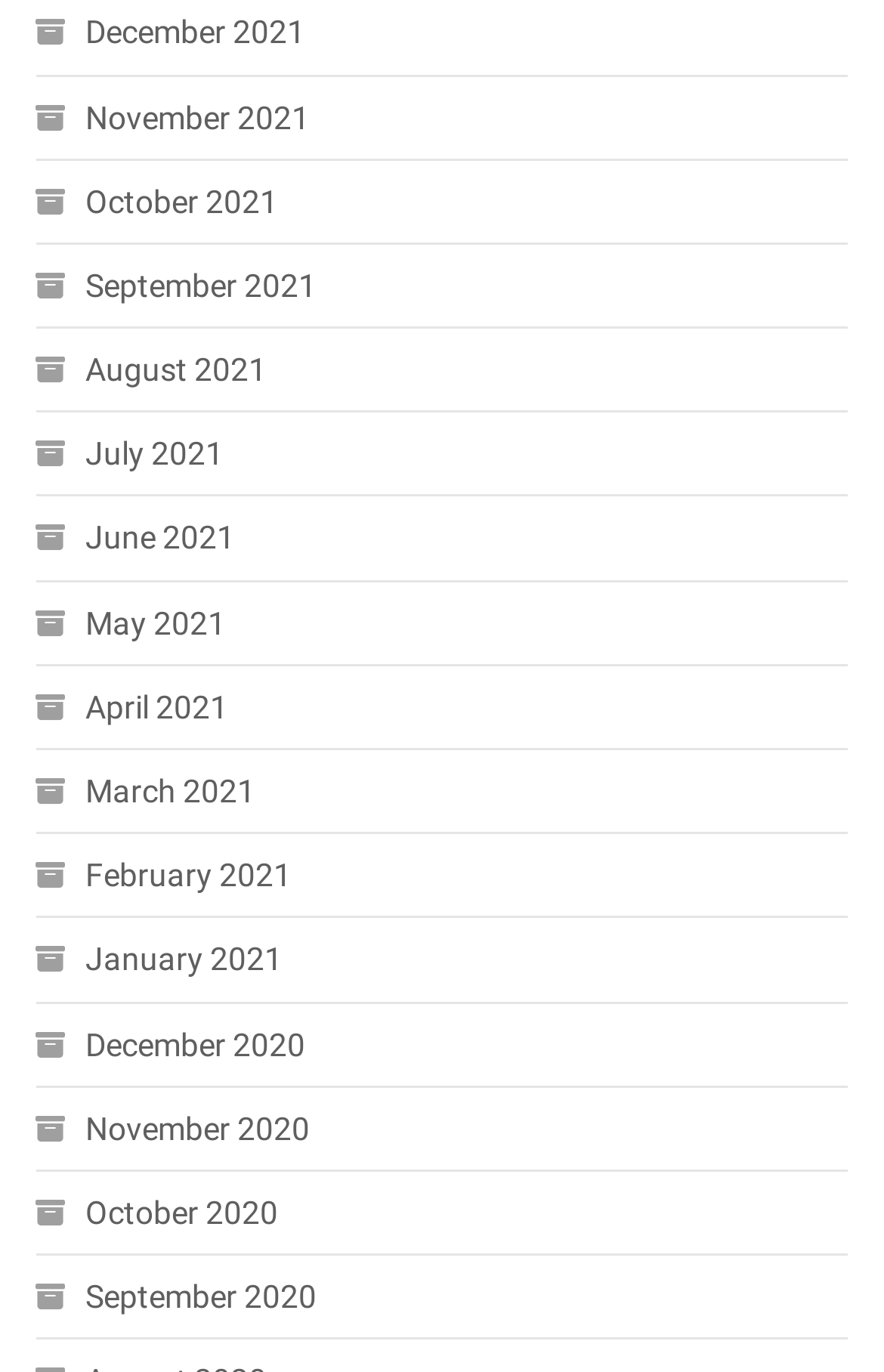Please determine the bounding box coordinates of the element to click on in order to accomplish the following task: "View September 2020". Ensure the coordinates are four float numbers ranging from 0 to 1, i.e., [left, top, right, bottom].

[0.04, 0.924, 0.358, 0.967]